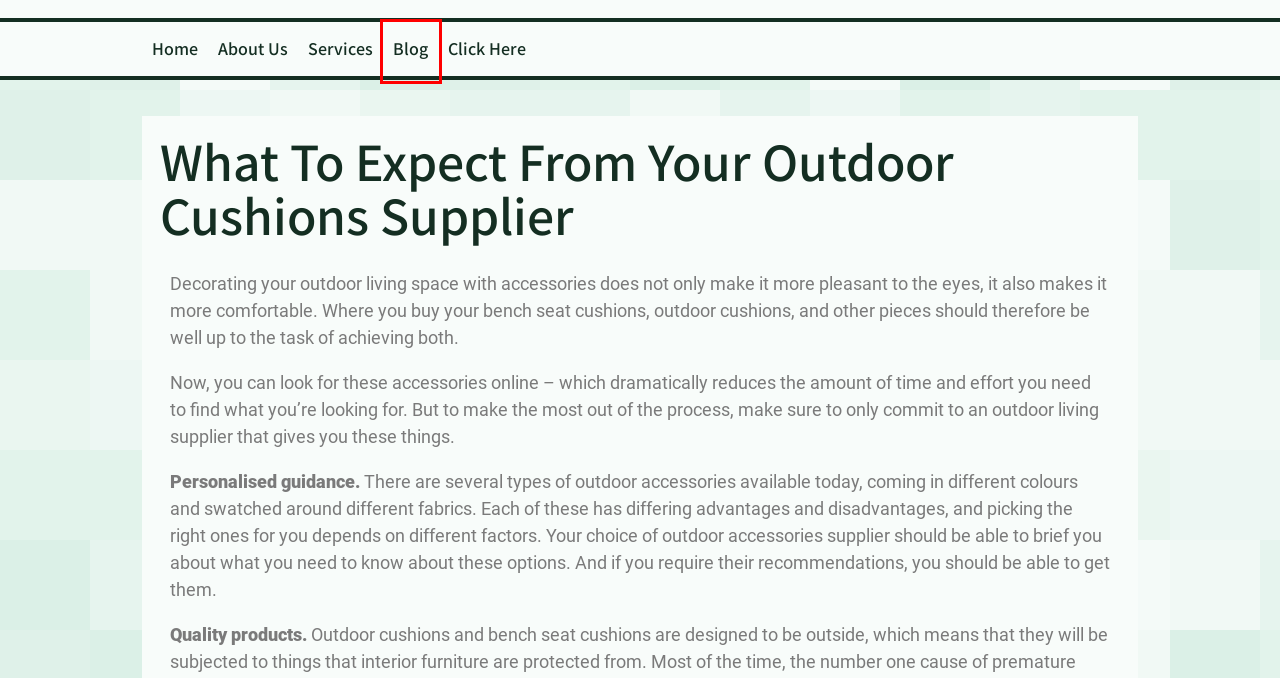You have a screenshot of a webpage with an element surrounded by a red bounding box. Choose the webpage description that best describes the new page after clicking the element inside the red bounding box. Here are the candidates:
A. Anstal Outdoor Living
B. anstal – Anstal Outdoor Living
C. Services – Anstal Outdoor Living
D. Blog – Anstal Outdoor Living
E. About Us – Anstal Outdoor Living
F. Cushion Covers – Anstal Outdoor Living
G. Outdoor Living – Anstal Outdoor Living
H. Outdoor Cushions – Anstal Outdoor Living

D